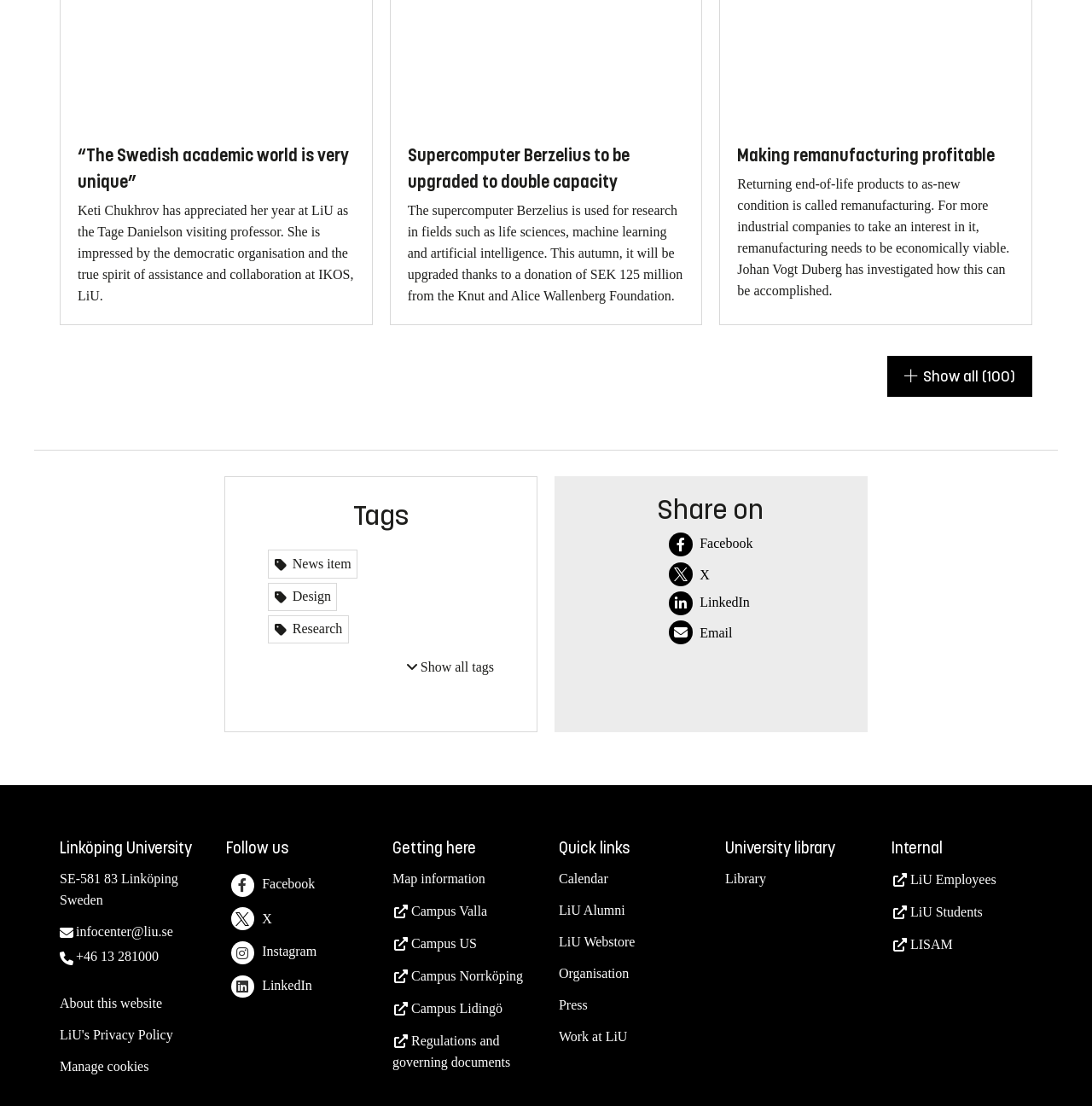Respond to the question below with a single word or phrase:
What is the contact email of the university?

infocenter@liu.se